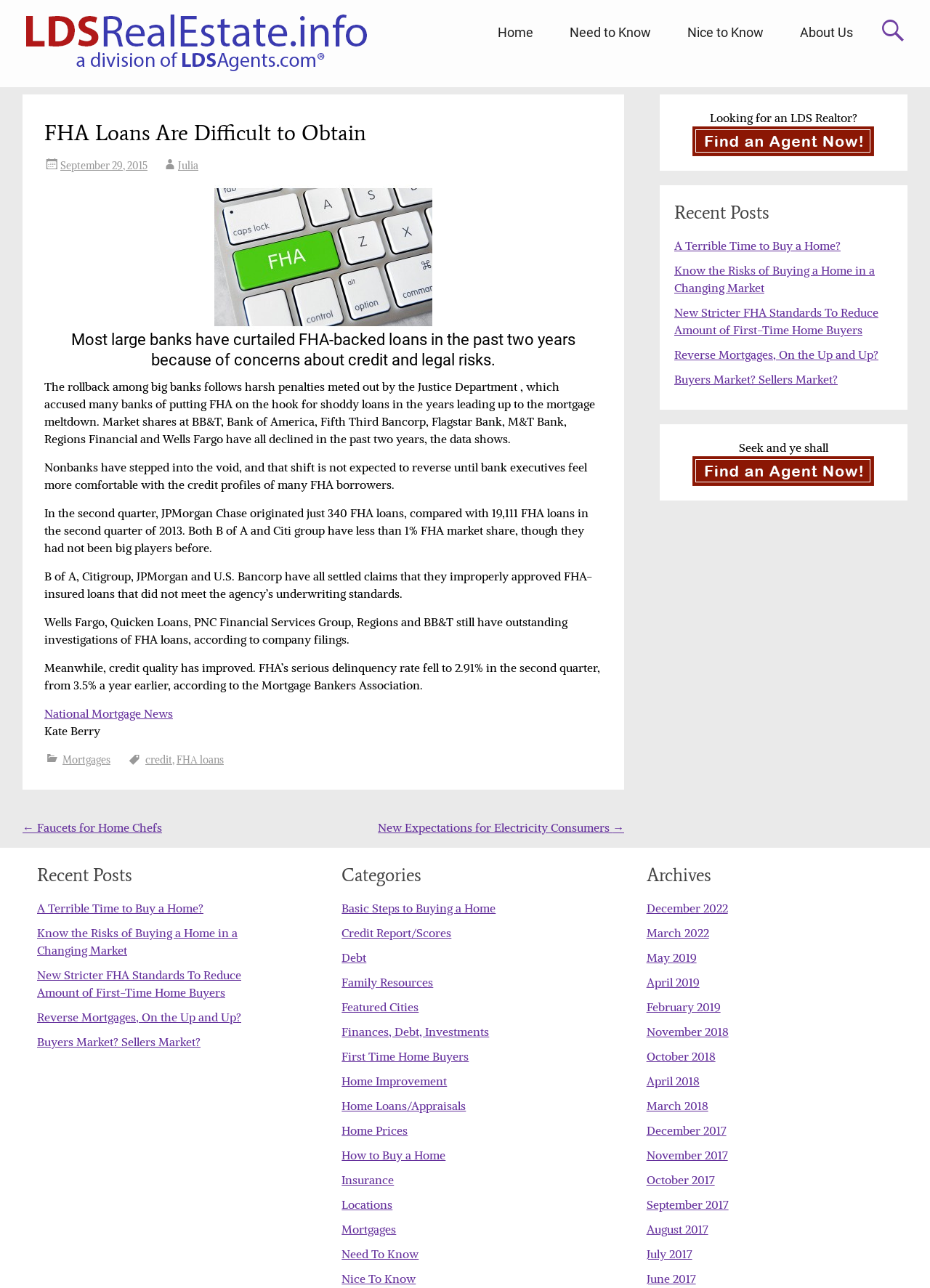Determine the bounding box coordinates of the target area to click to execute the following instruction: "Click on the 'Home' link."

[0.516, 0.01, 0.593, 0.041]